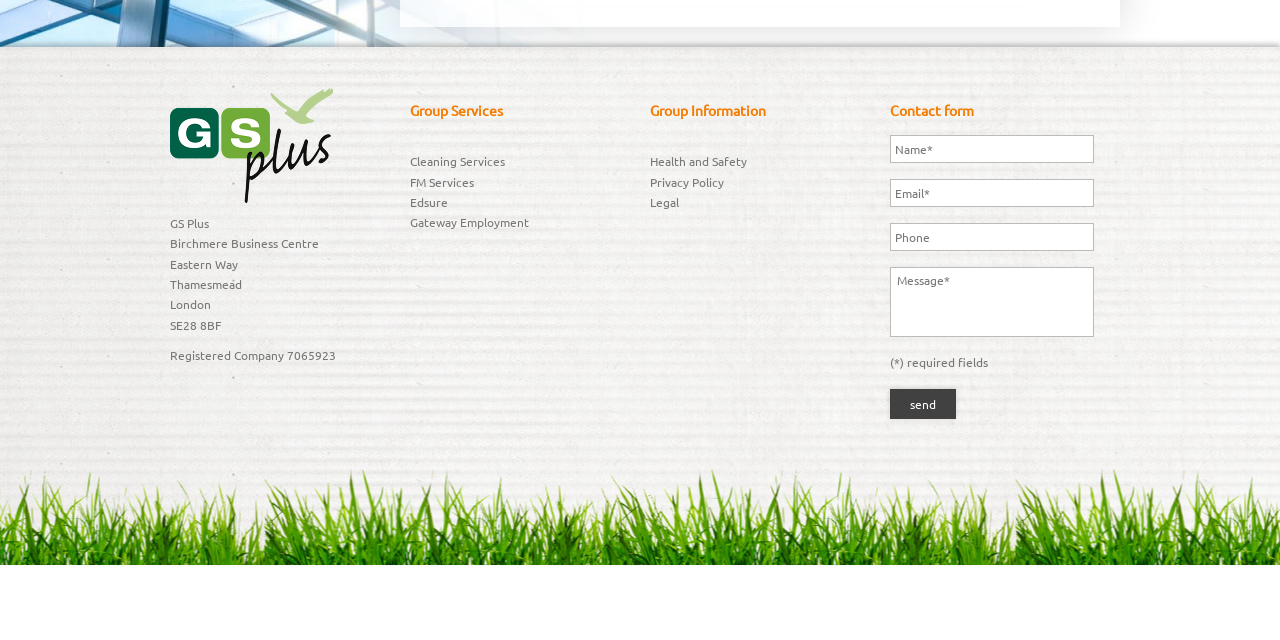Identify the bounding box coordinates for the UI element described as follows: Gateway Employment. Use the format (top-left x, top-left y, bottom-right x, bottom-right y) and ensure all values are floating point numbers between 0 and 1.

[0.32, 0.335, 0.413, 0.36]